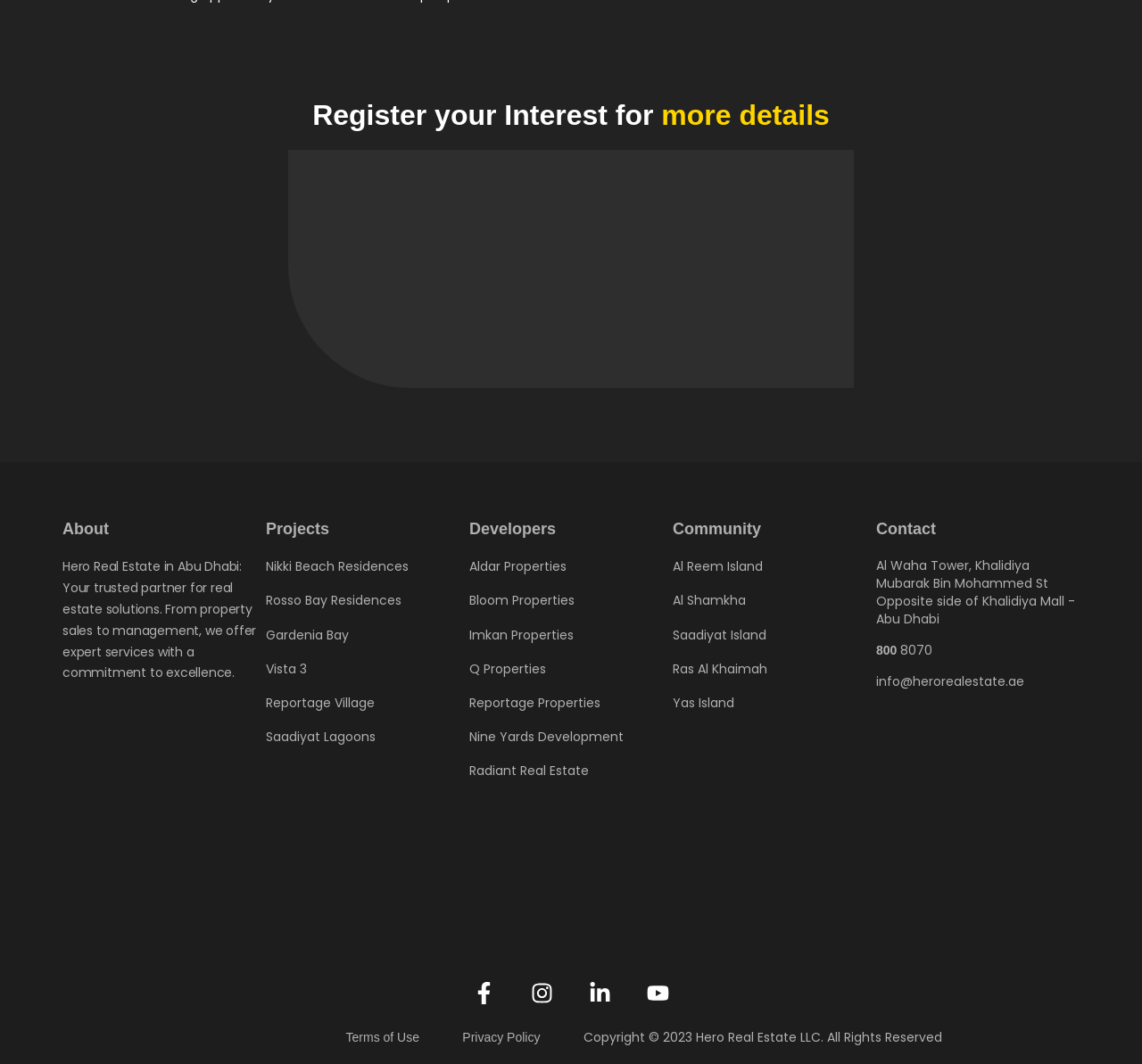Indicate the bounding box coordinates of the element that needs to be clicked to satisfy the following instruction: "Contact Hero Real Estate". The coordinates should be four float numbers between 0 and 1, i.e., [left, top, right, bottom].

[0.767, 0.523, 0.945, 0.59]